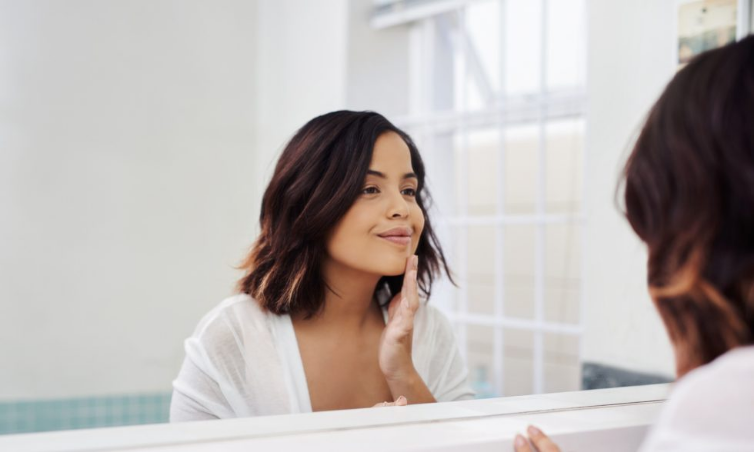What is the woman wearing?
Using the image, elaborate on the answer with as much detail as possible.

According to the caption, the woman is 'dressed in a loose, white top', which suggests that she is wearing a white top.